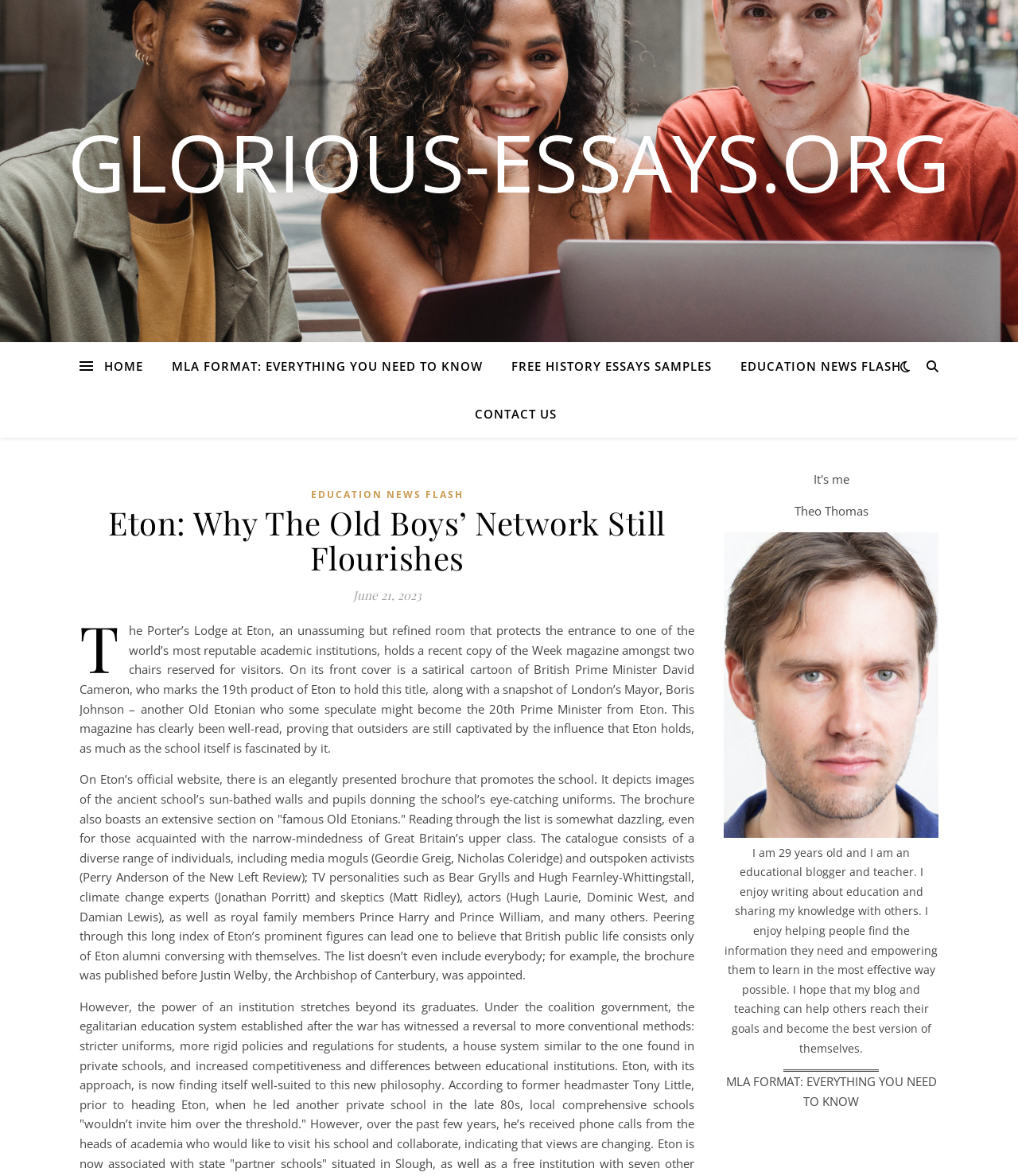Determine the bounding box coordinates of the element's region needed to click to follow the instruction: "Click the 'Search' button". Provide these coordinates as four float numbers between 0 and 1, formatted as [left, top, right, bottom].

None